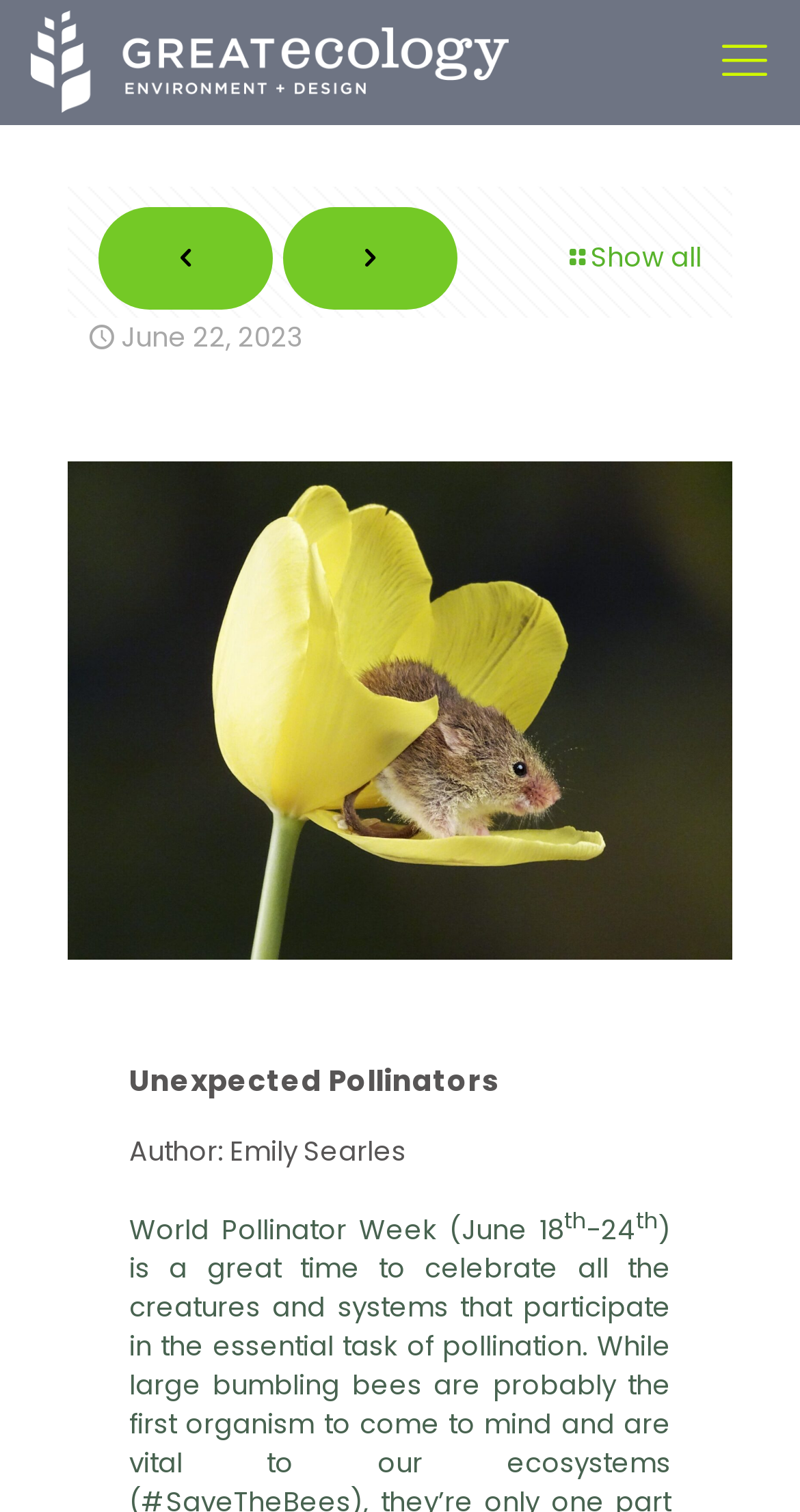What is the author of the post?
Please respond to the question thoroughly and include all relevant details.

The author of the post is mentioned below the title of the post, and it is written in a smaller font size than the title.